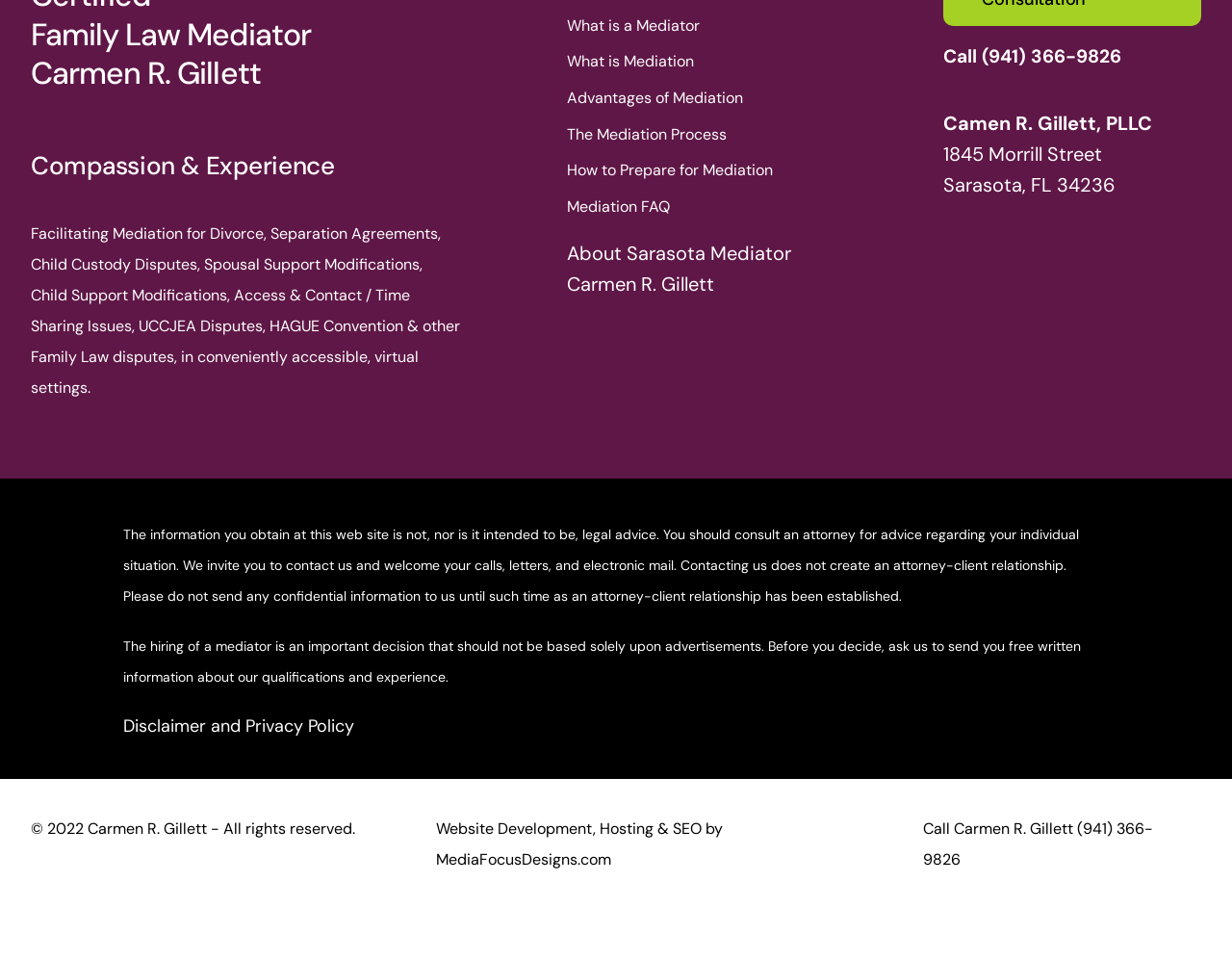Determine the bounding box coordinates for the clickable element to execute this instruction: "Know more about the mediator". Provide the coordinates as four float numbers between 0 and 1, i.e., [left, top, right, bottom].

[0.46, 0.251, 0.642, 0.309]